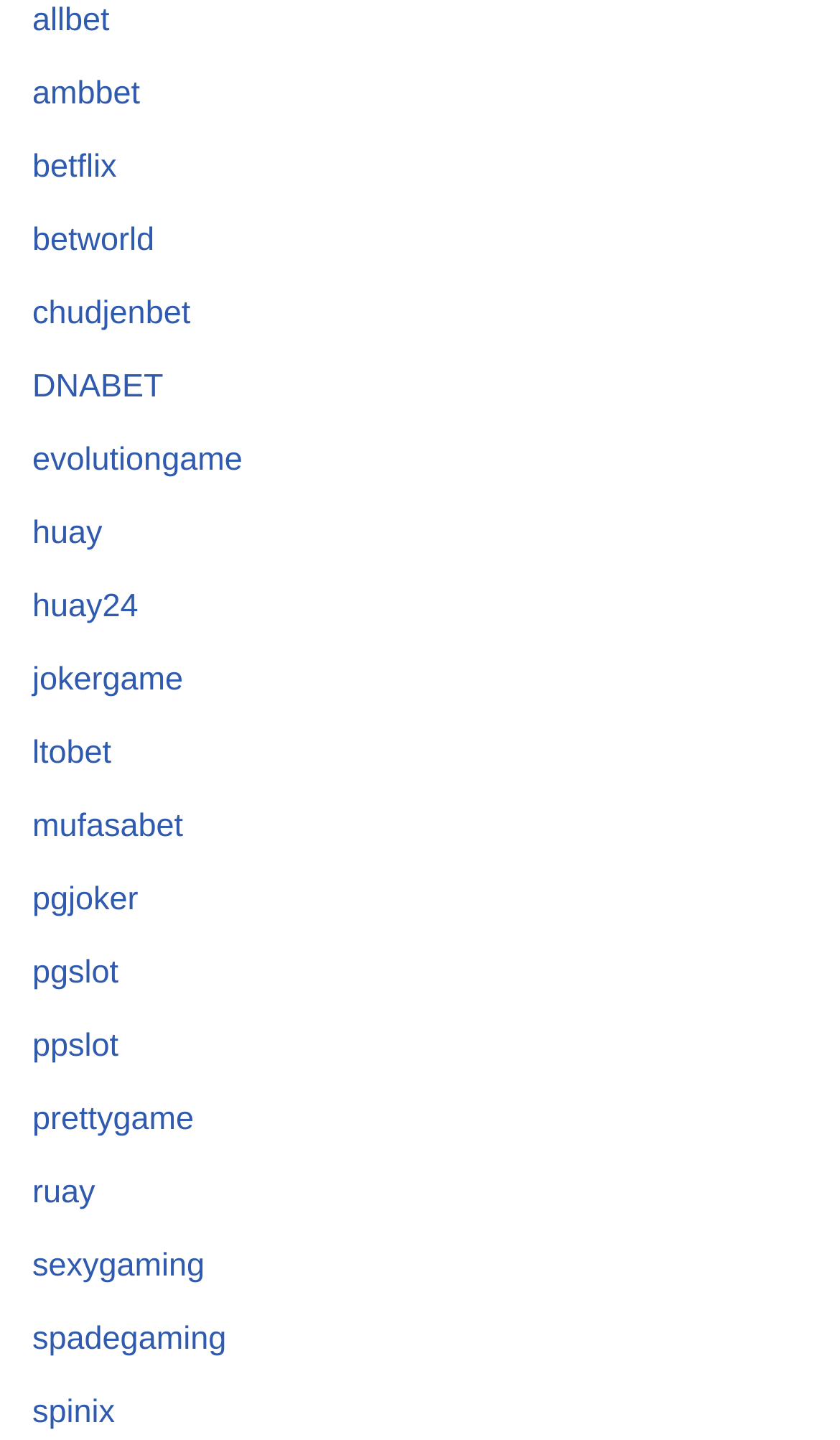Determine the bounding box coordinates of the section to be clicked to follow the instruction: "check out betworld site". The coordinates should be given as four float numbers between 0 and 1, formatted as [left, top, right, bottom].

[0.038, 0.154, 0.184, 0.179]